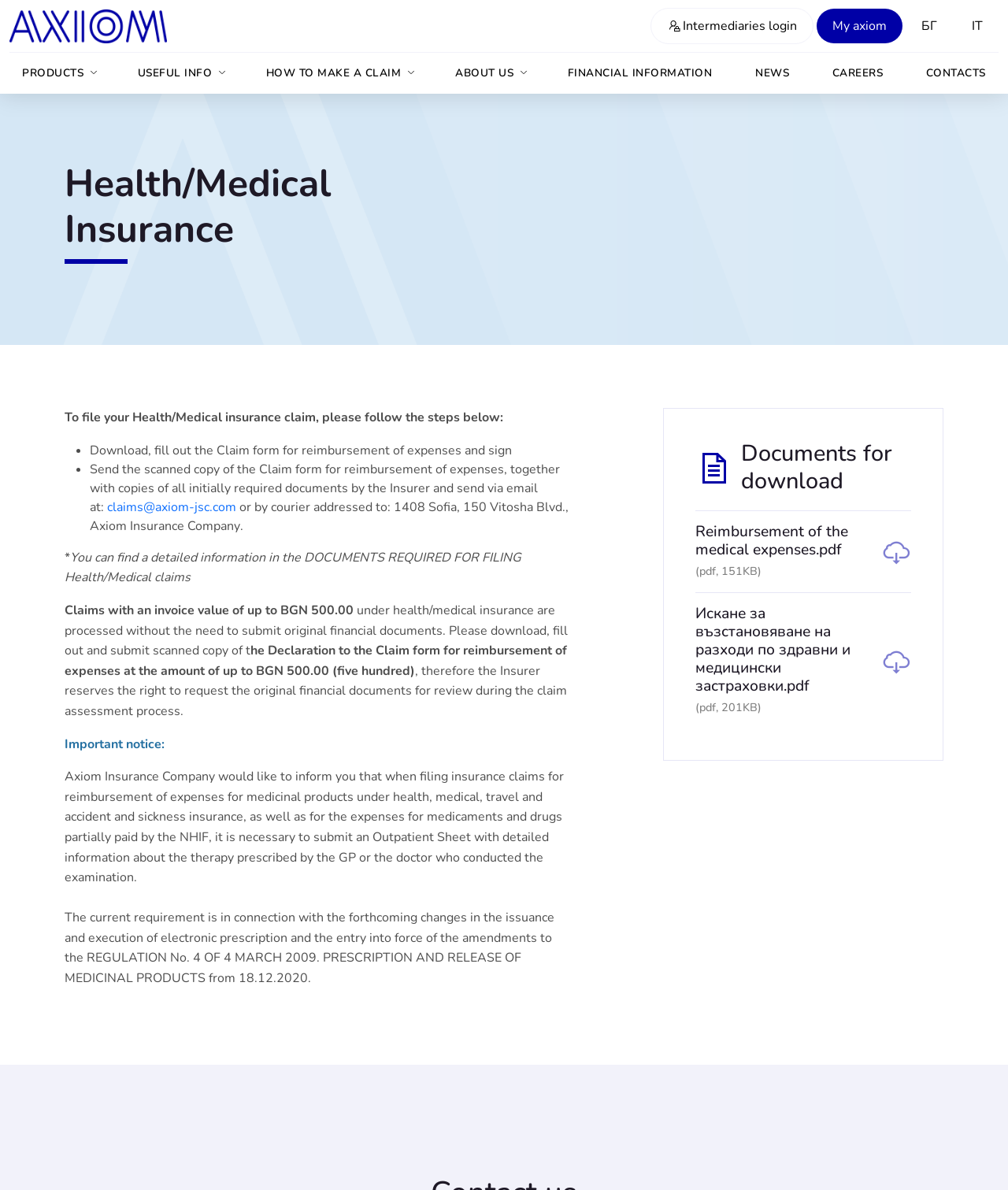Locate the bounding box coordinates of the area you need to click to fulfill this instruction: 'Download 'Reimbursement of the medical expenses.pdf''. The coordinates must be in the form of four float numbers ranging from 0 to 1: [left, top, right, bottom].

[0.69, 0.429, 0.904, 0.498]